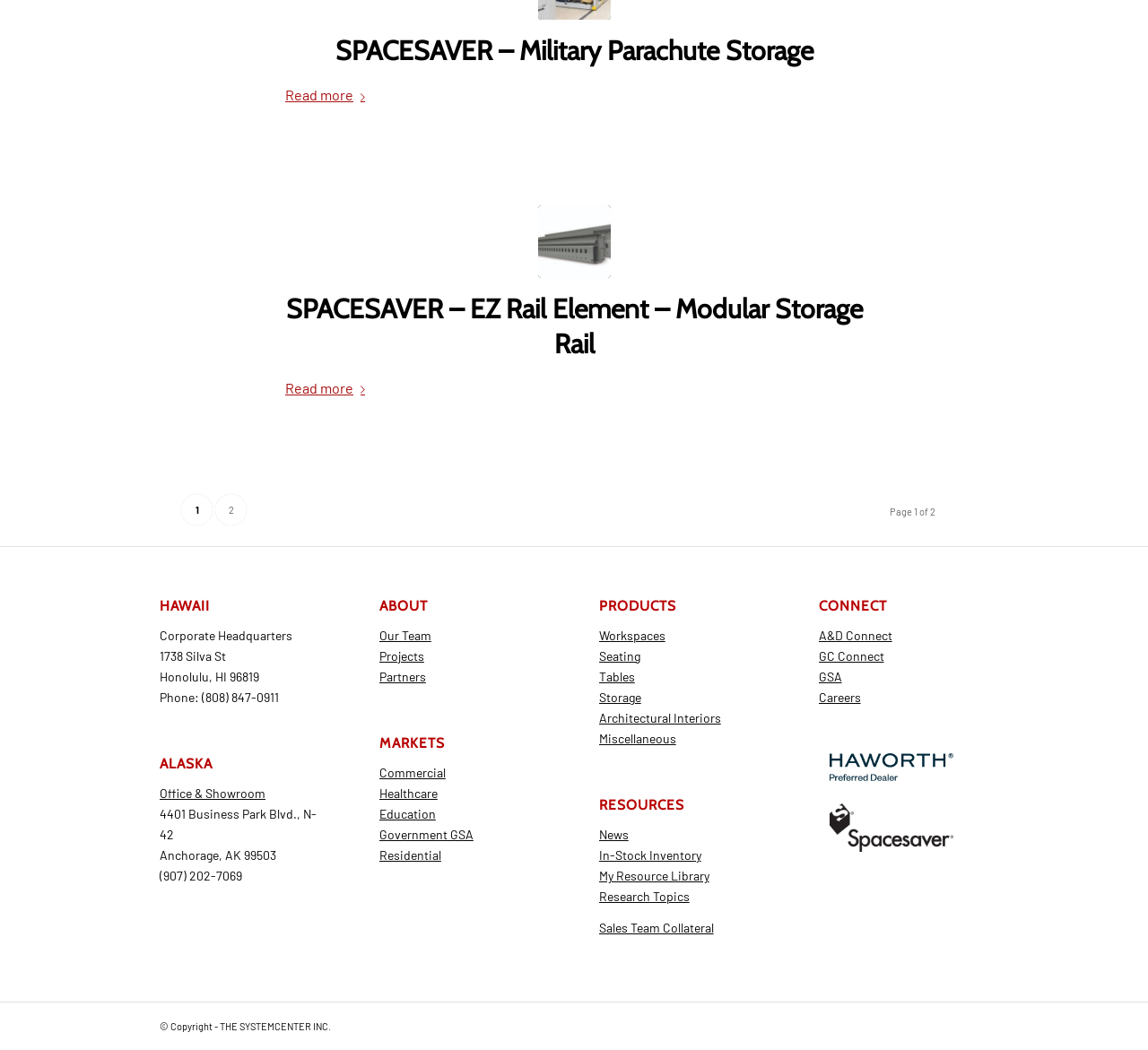Respond concisely with one word or phrase to the following query:
What is the text of the last StaticText element?

© Copyright - THE SYSTEMCENTER INC.